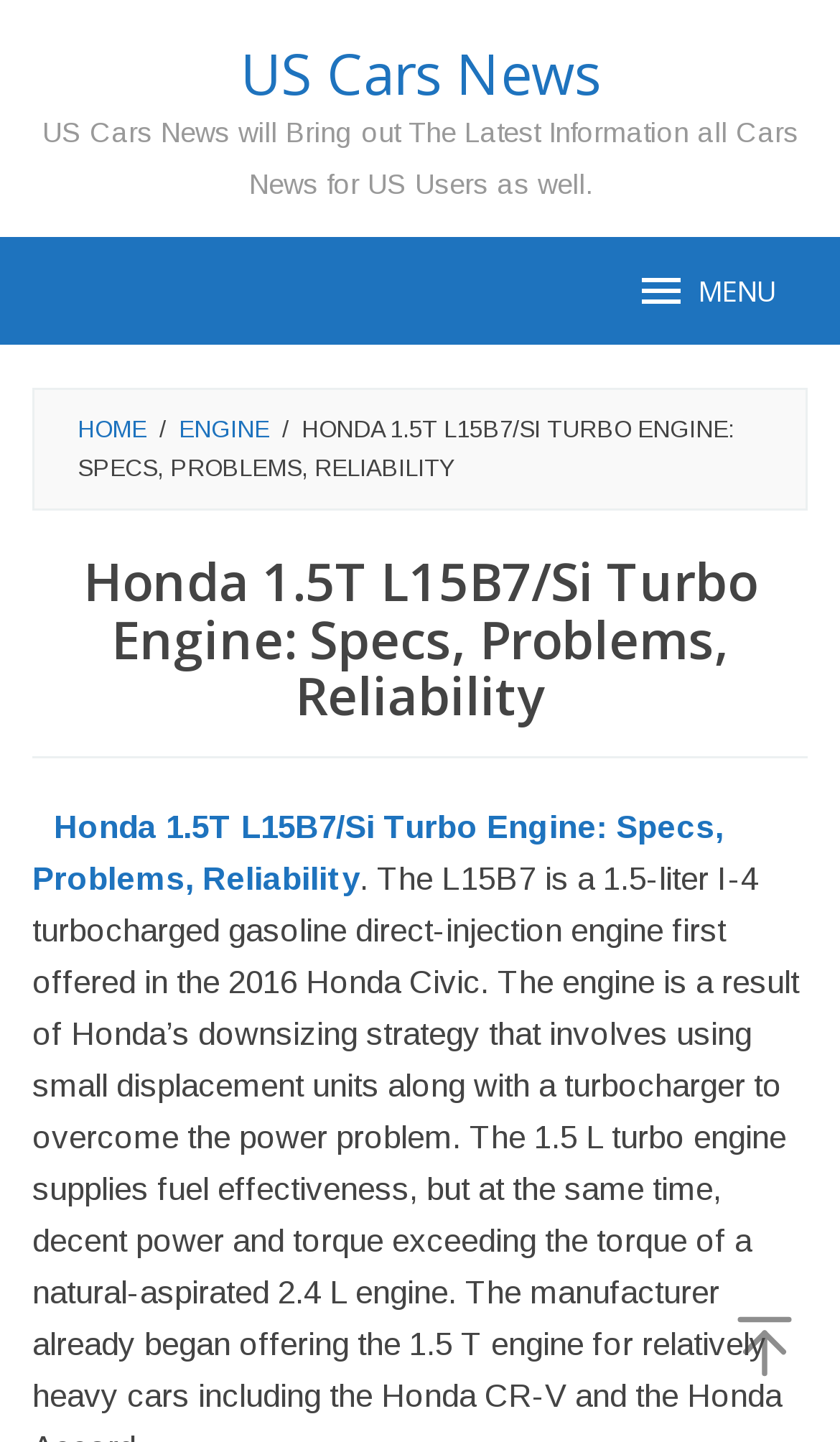Examine the screenshot and answer the question in as much detail as possible: What is the name of the website?

The name of the website can be found in the top-left corner of the webpage, where it says 'US Cars News' in a static text element.